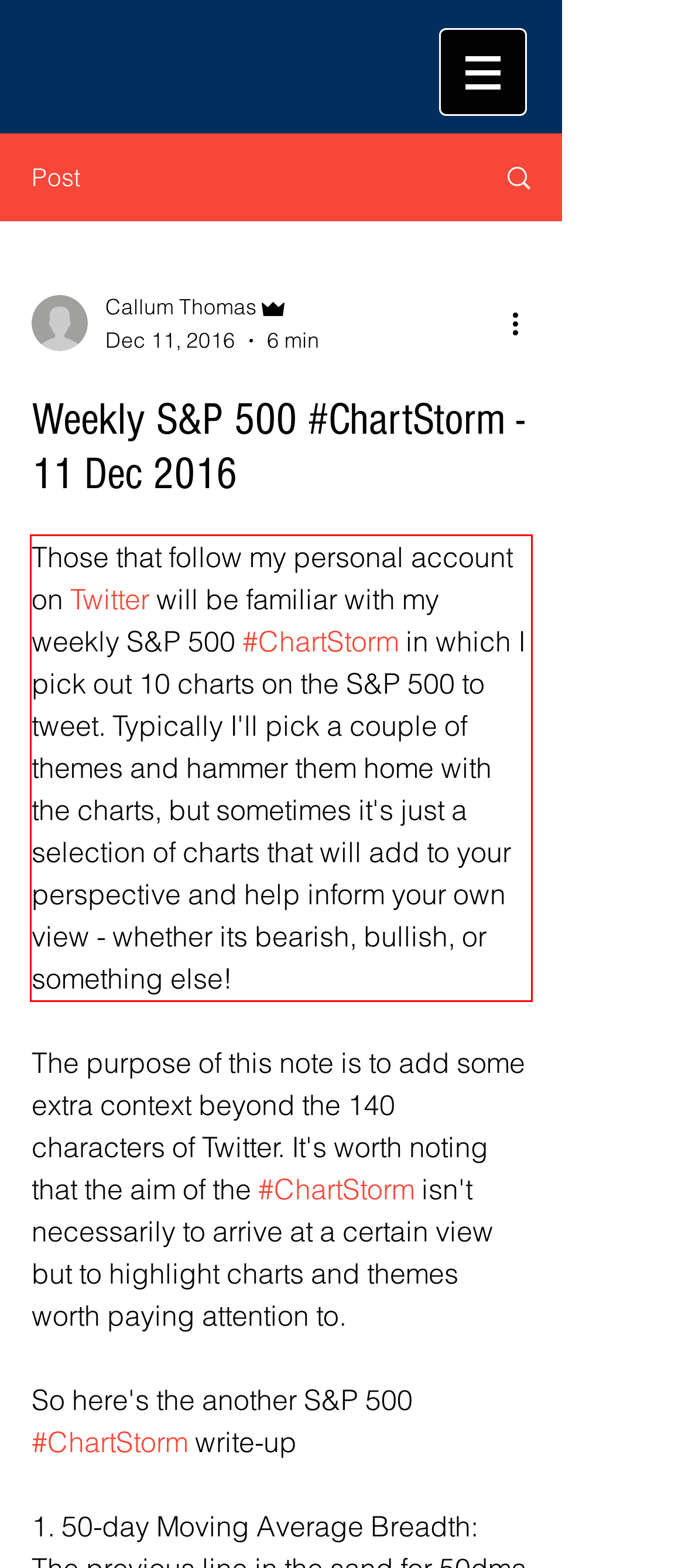Please identify and extract the text from the UI element that is surrounded by a red bounding box in the provided webpage screenshot.

Those that follow my personal account on Twitter will be familiar with my weekly S&P 500 #ChartStorm in which I pick out 10 charts on the S&P 500 to tweet. Typically I'll pick a couple of themes and hammer them home with the charts, but sometimes it's just a selection of charts that will add to your perspective and help inform your own view - whether its bearish, bullish, or something else!